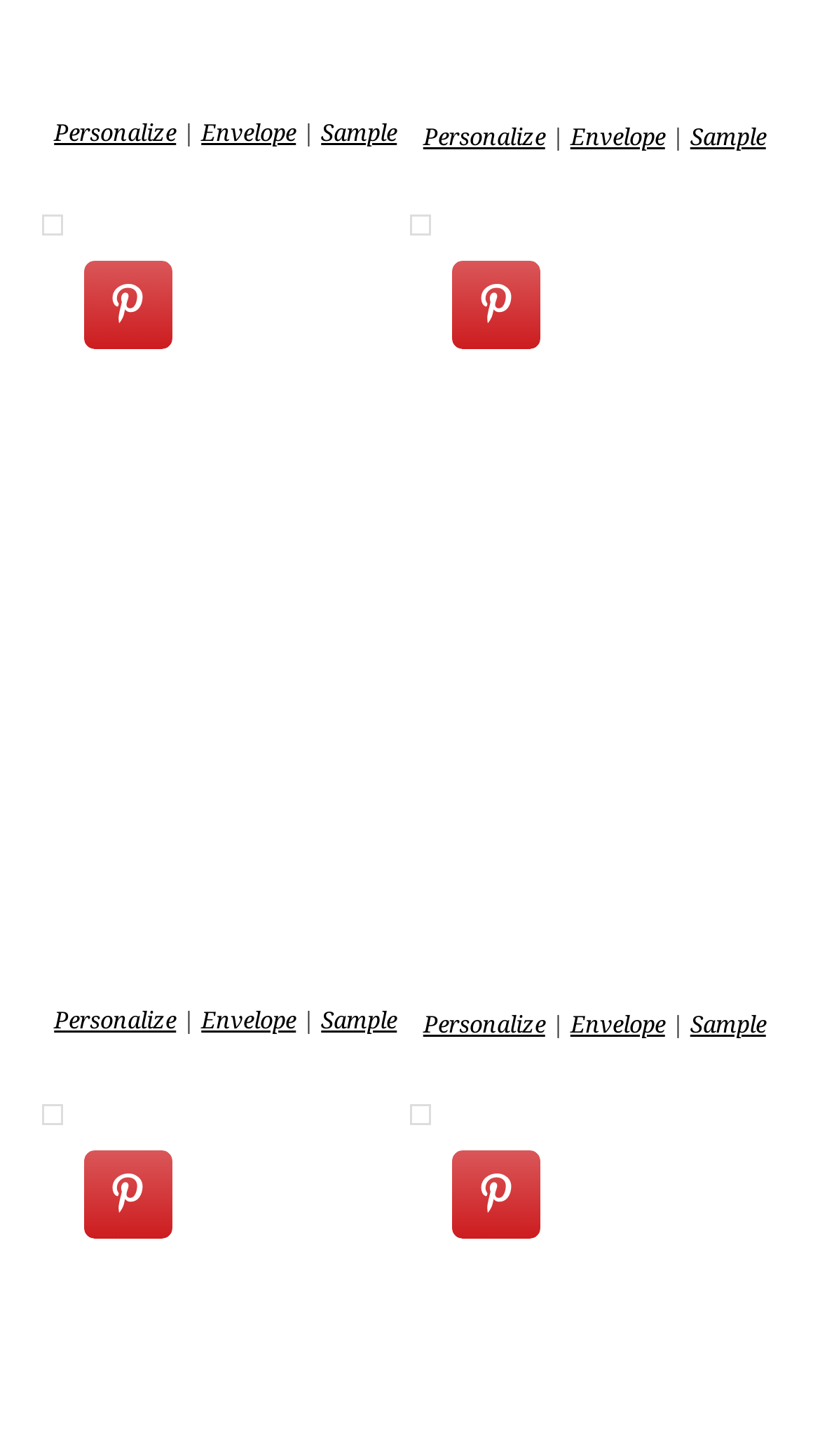Please specify the bounding box coordinates in the format (top-left x, top-left y, bottom-right x, bottom-right y), with values ranging from 0 to 1. Identify the bounding box for the UI component described as follows: Pin

[0.551, 0.18, 0.659, 0.24]